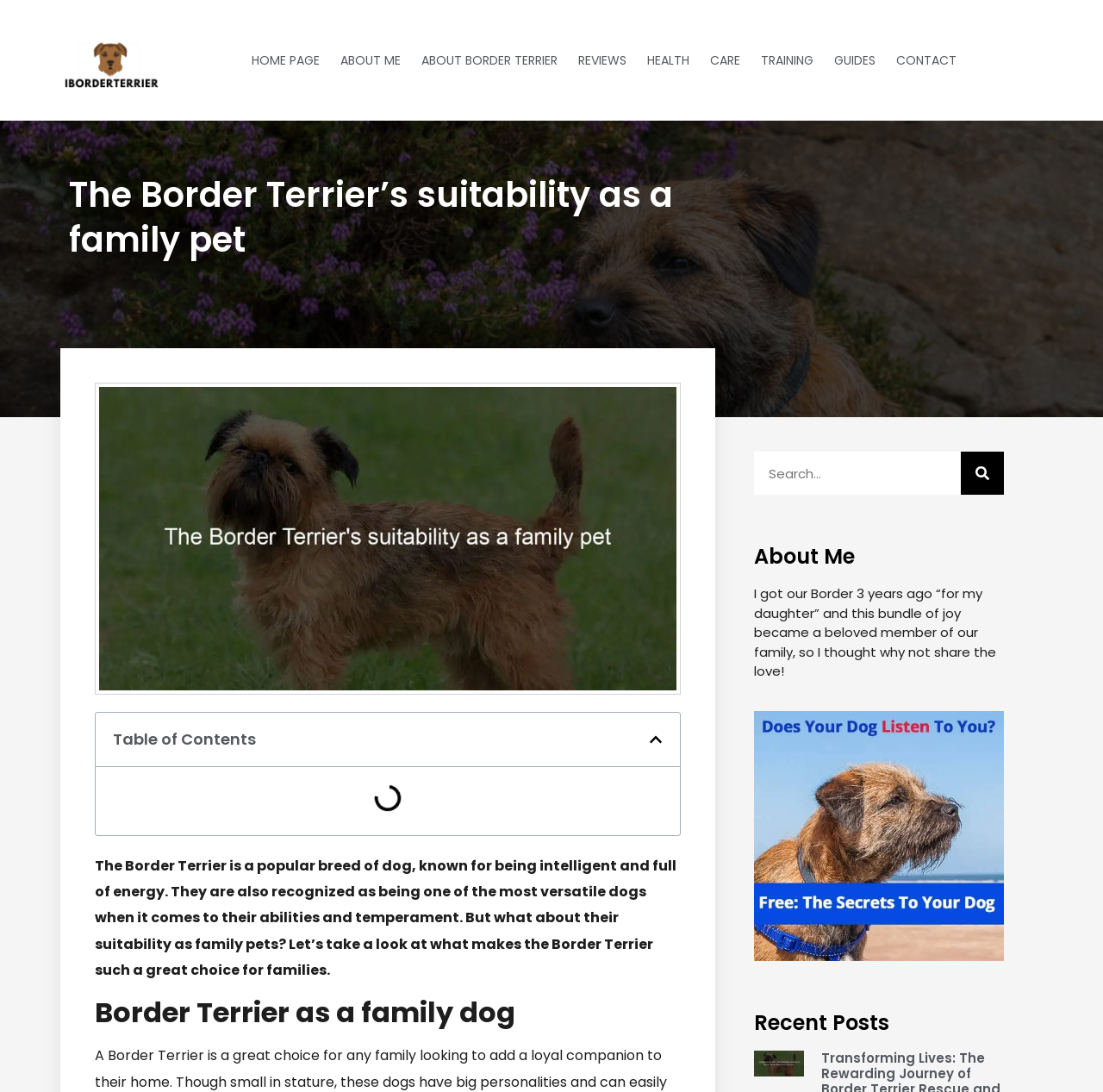Determine the bounding box coordinates for the area that needs to be clicked to fulfill this task: "Search forums". The coordinates must be given as four float numbers between 0 and 1, i.e., [left, top, right, bottom].

None